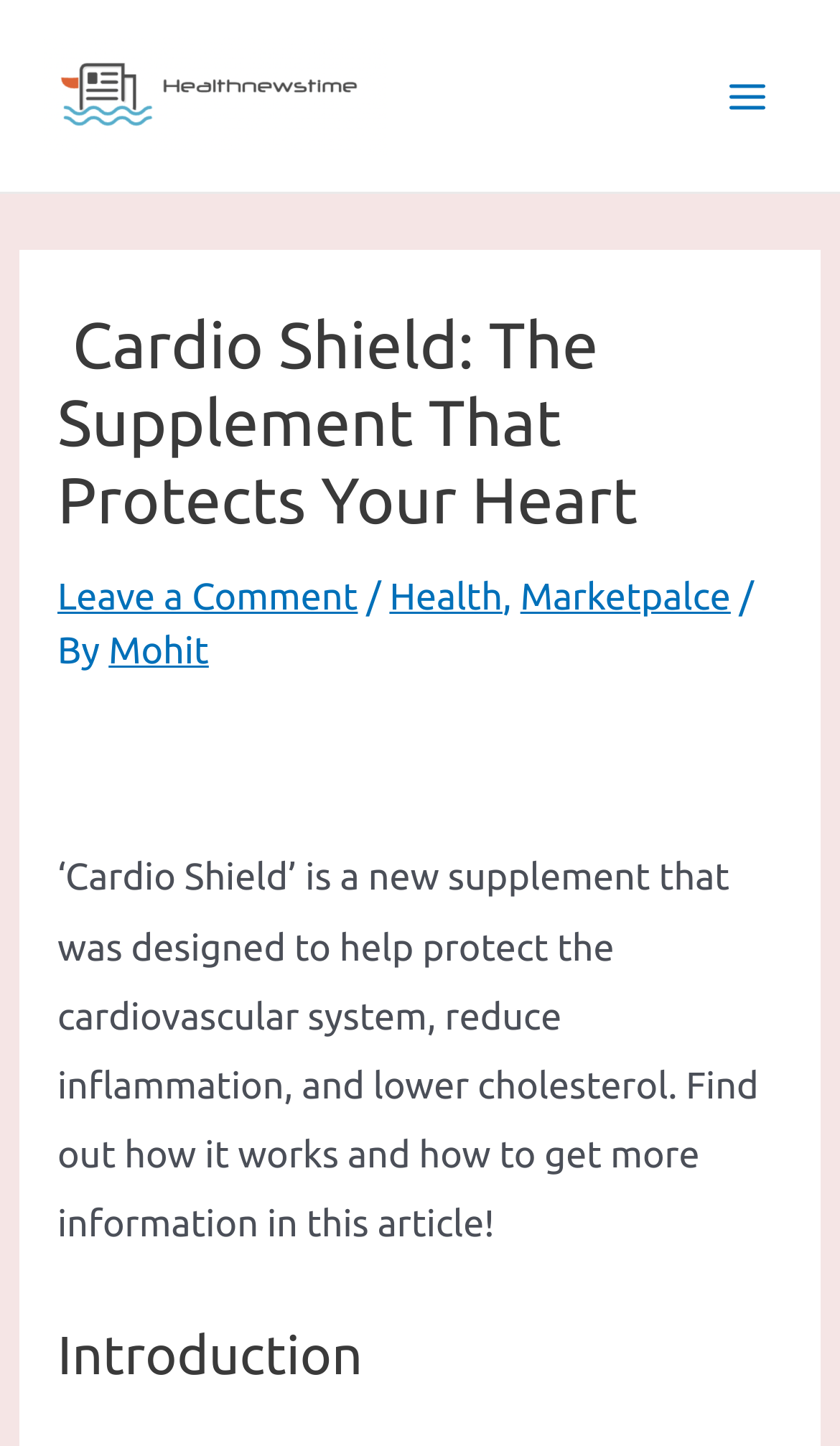Create a detailed narrative of the webpage’s visual and textual elements.

The webpage is about Cardio Shield, a supplement designed to protect the cardiovascular system, reduce inflammation, and lower cholesterol. At the top left of the page, there is a link to "Healthnewstime" accompanied by an image with the same name. On the top right, there is a button labeled "Main Menu" with an image next to it.

Below the top section, there is a header area that spans almost the entire width of the page. It contains the title "Cardio Shield: The Supplement That Protects Your Heart" in a large font size. To the right of the title, there are three links: "Leave a Comment", "Health", and "Marketpalce", separated by forward slashes. Below these links, there is a text "By Mohit".

Under the header area, there is a brief introduction to Cardio Shield, which summarizes its benefits and invites readers to learn more about it. This text is followed by a heading "Introduction" that marks the beginning of the main content.

Overall, the webpage has a simple layout with a clear hierarchy of elements, making it easy to navigate and read.